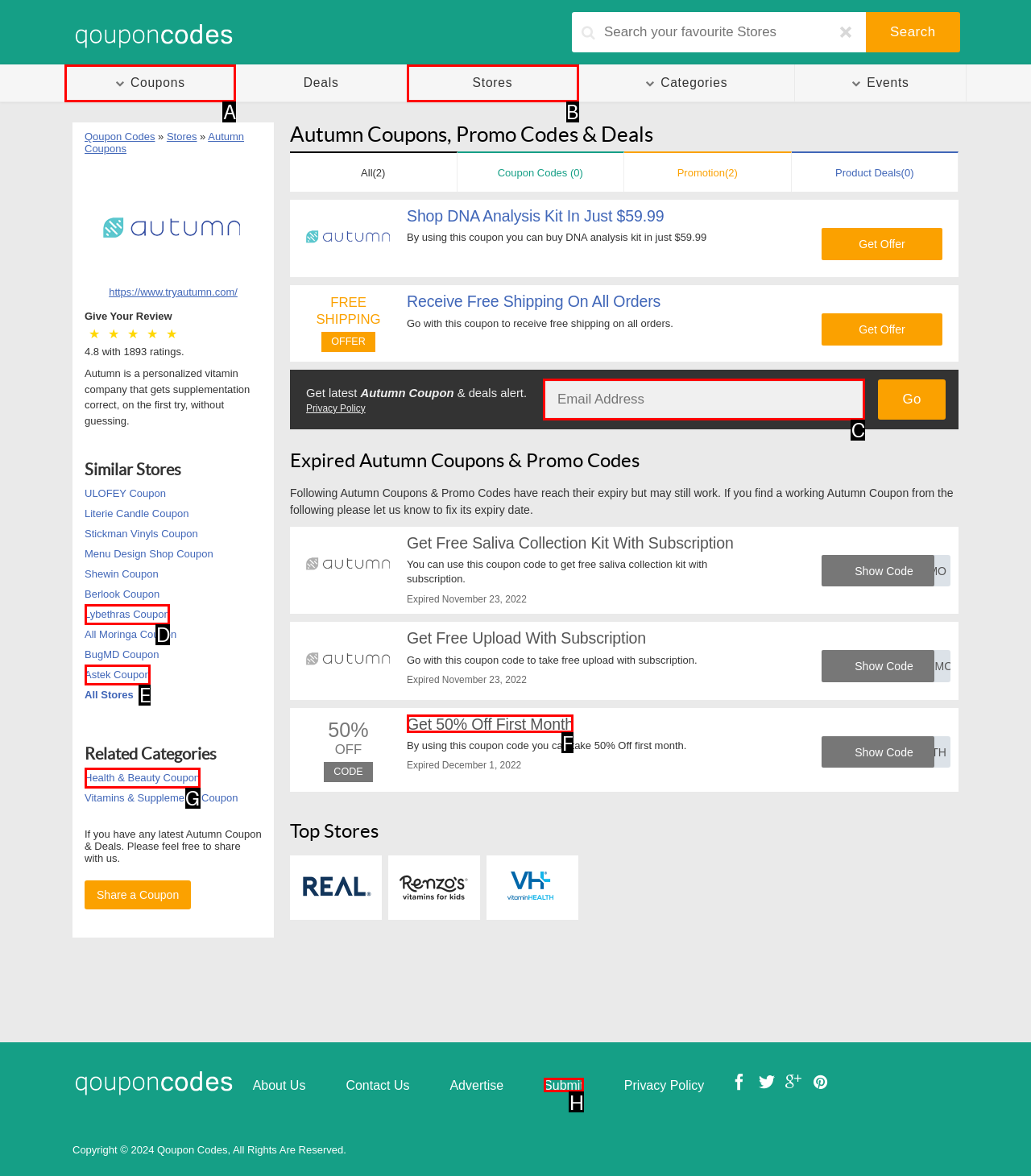Determine the HTML element to click for the instruction: Enter email address to get latest Autumn coupon alert.
Answer with the letter corresponding to the correct choice from the provided options.

C